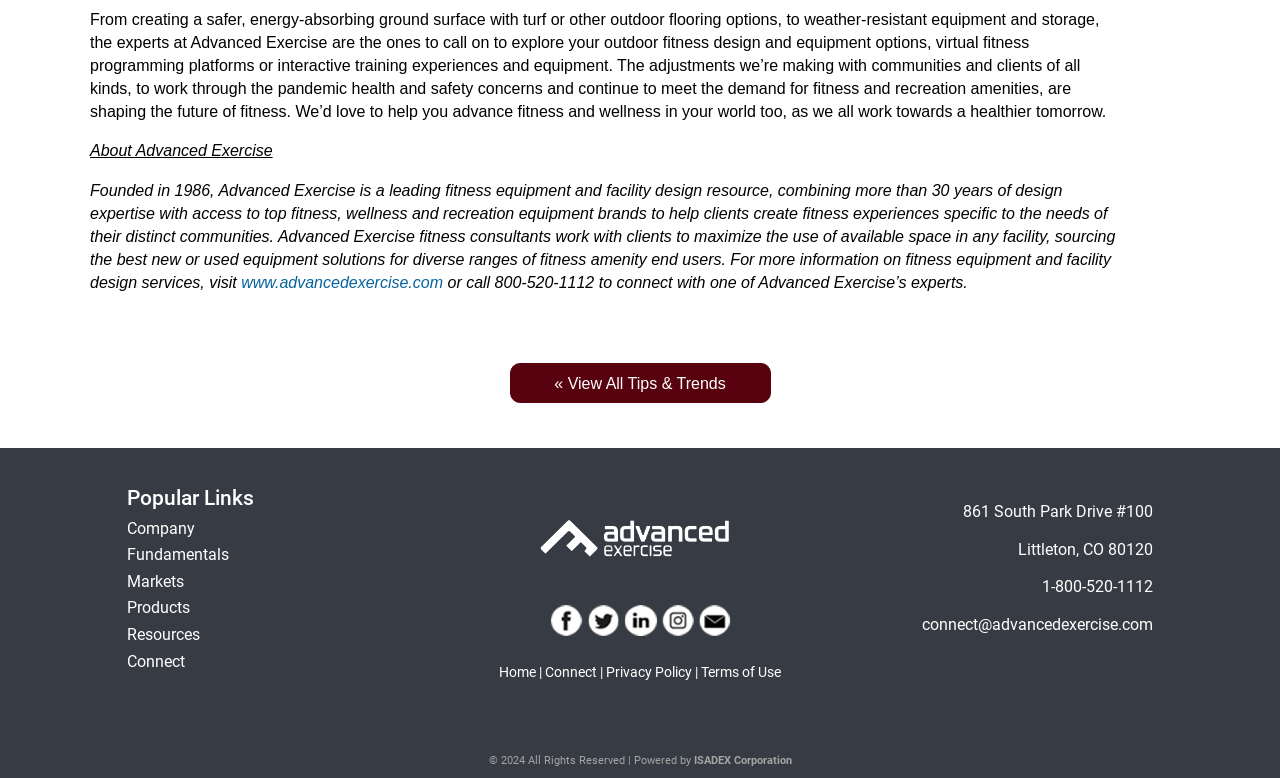What is the address of Advanced Exercise?
Look at the screenshot and give a one-word or phrase answer.

861 South Park Drive #100, Littleton, CO 80120